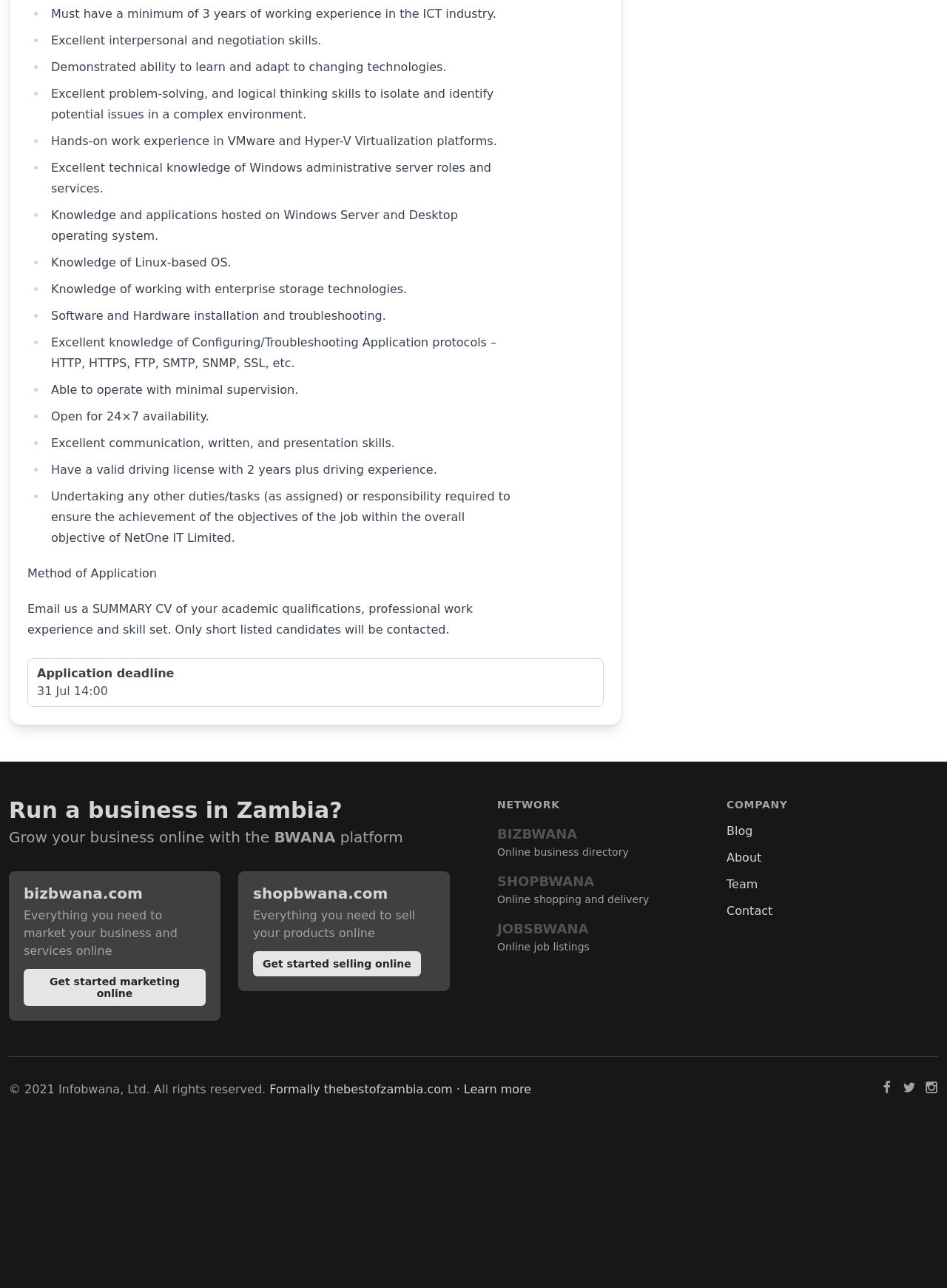What is the minimum years of working experience required?
Carefully analyze the image and provide a detailed answer to the question.

The webpage lists the requirements for a job, and one of the requirements is 'Must have a minimum of 3 years of working experience in the ICT industry.'